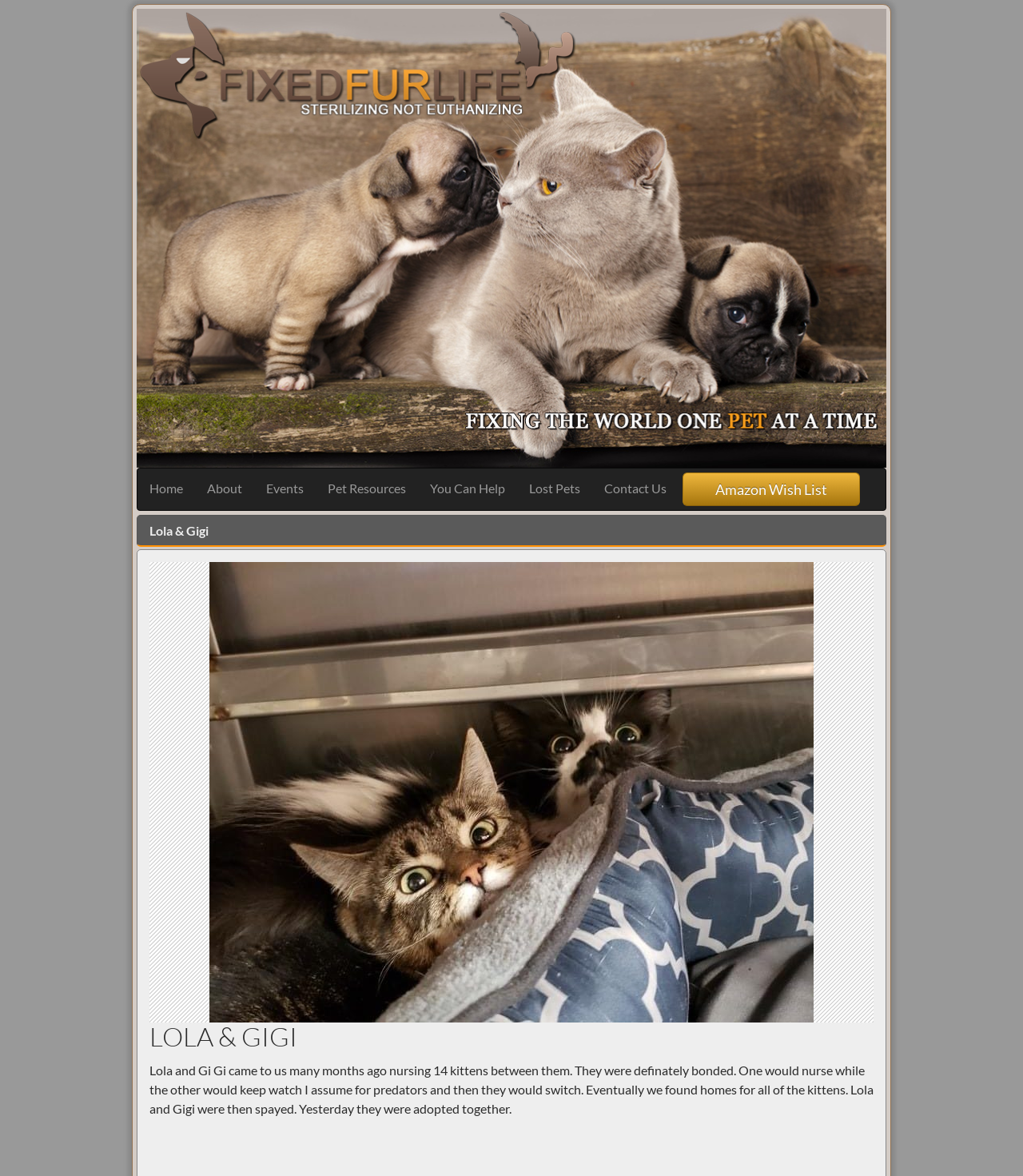Offer a meticulous caption that includes all visible features of the webpage.

The webpage is about Lola & Gigi, a pet-related organization, with a focus on fixing the world one pet at a time. At the top of the page, there is a large image taking up most of the width, with a navigation menu consisting of 9 links placed below it, including "Home", "About", "Events", and more. These links are aligned horizontally and evenly spaced.

Below the navigation menu, there is a prominent heading "Lola & Gigi" in a larger font size. Underneath this heading, there is a main article section that takes up most of the page's content area. Within this section, there is a subheading "LOLA & GIGI" in a slightly smaller font size, followed by a paragraph of text that tells the story of Lola and Gigi, two bonded cats who were nursing 14 kittens and were eventually adopted together after being spayed.